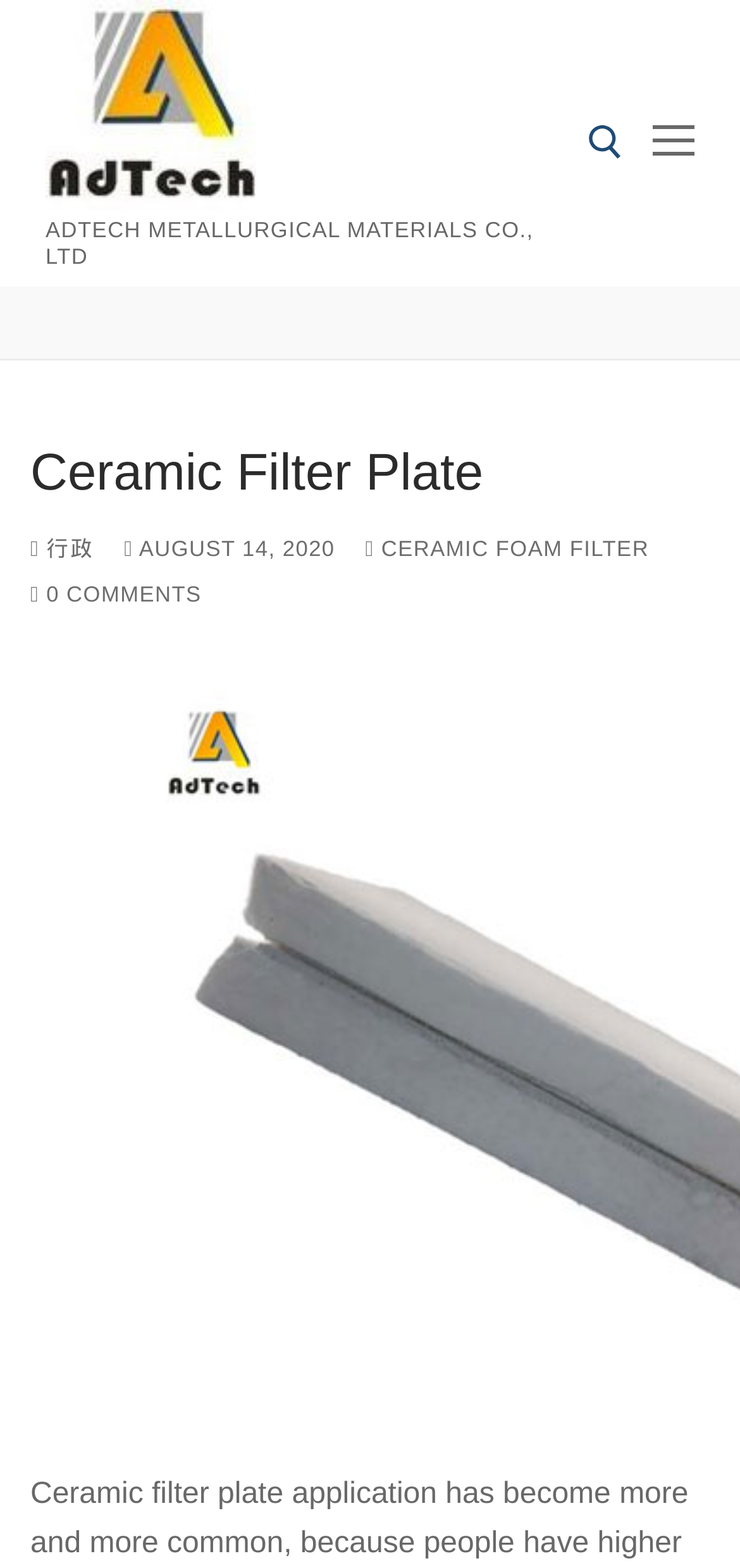Provide the bounding box coordinates of the UI element this sentence describes: "Back to top".

None